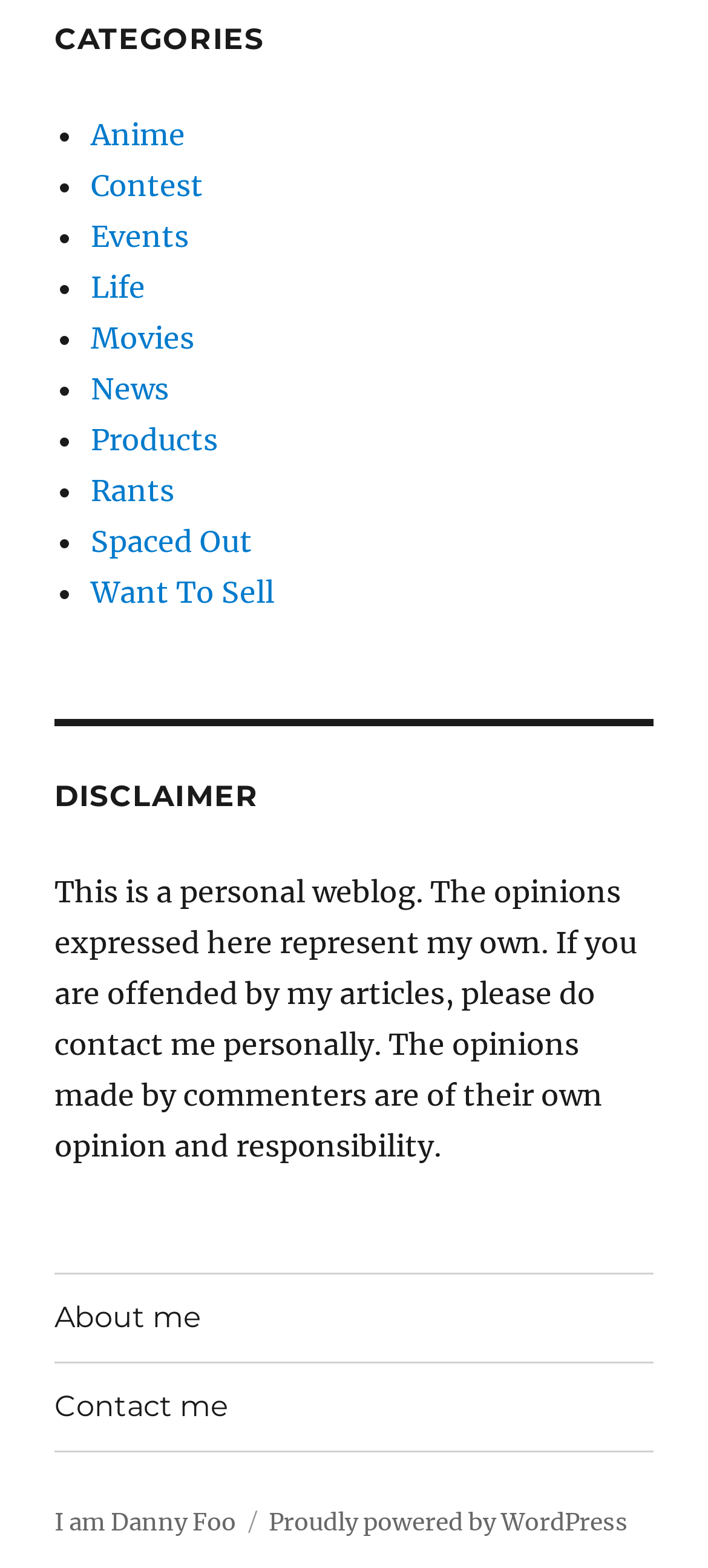Locate the bounding box coordinates of the region to be clicked to comply with the following instruction: "Visit The //vital-mag.net blog". The coordinates must be four float numbers between 0 and 1, in the form [left, top, right, bottom].

None